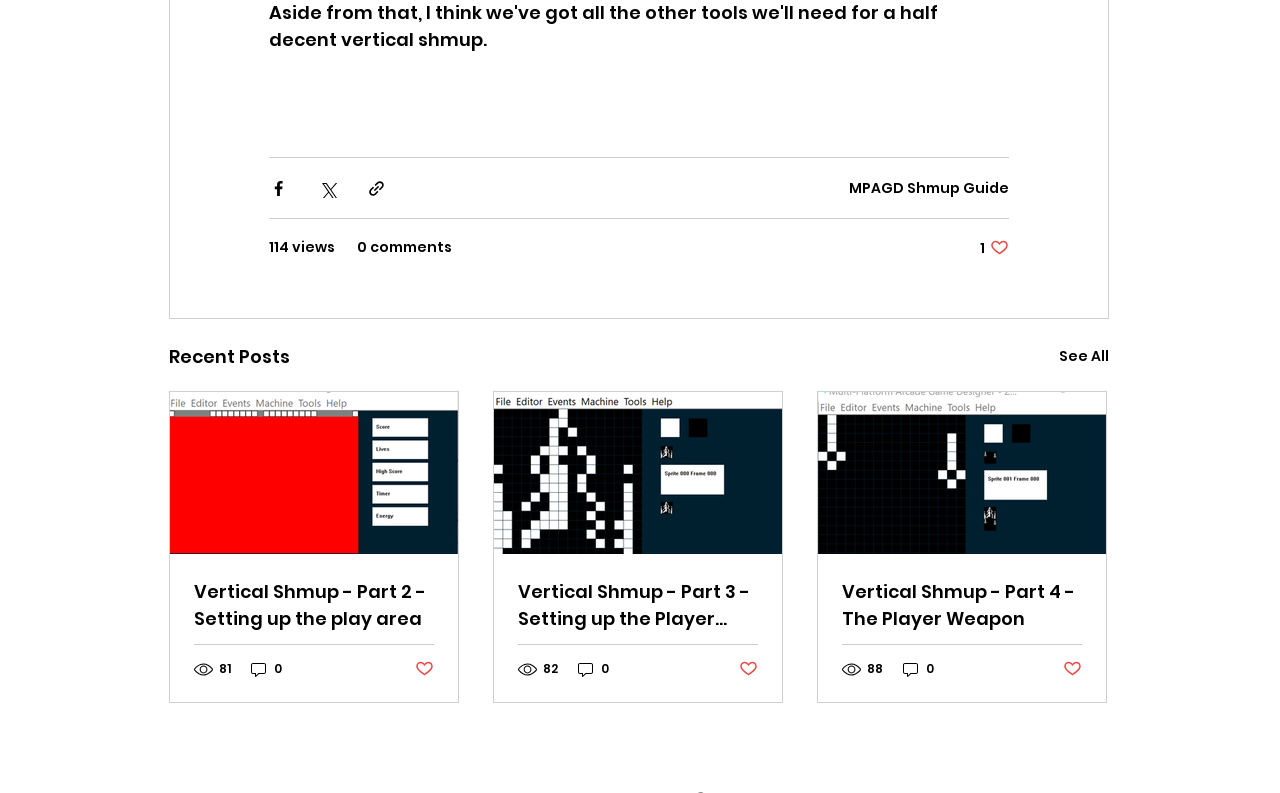Please specify the bounding box coordinates of the region to click in order to perform the following instruction: "Read Vertical Shmup - Part 2 - Setting up the play area".

[0.152, 0.729, 0.339, 0.797]